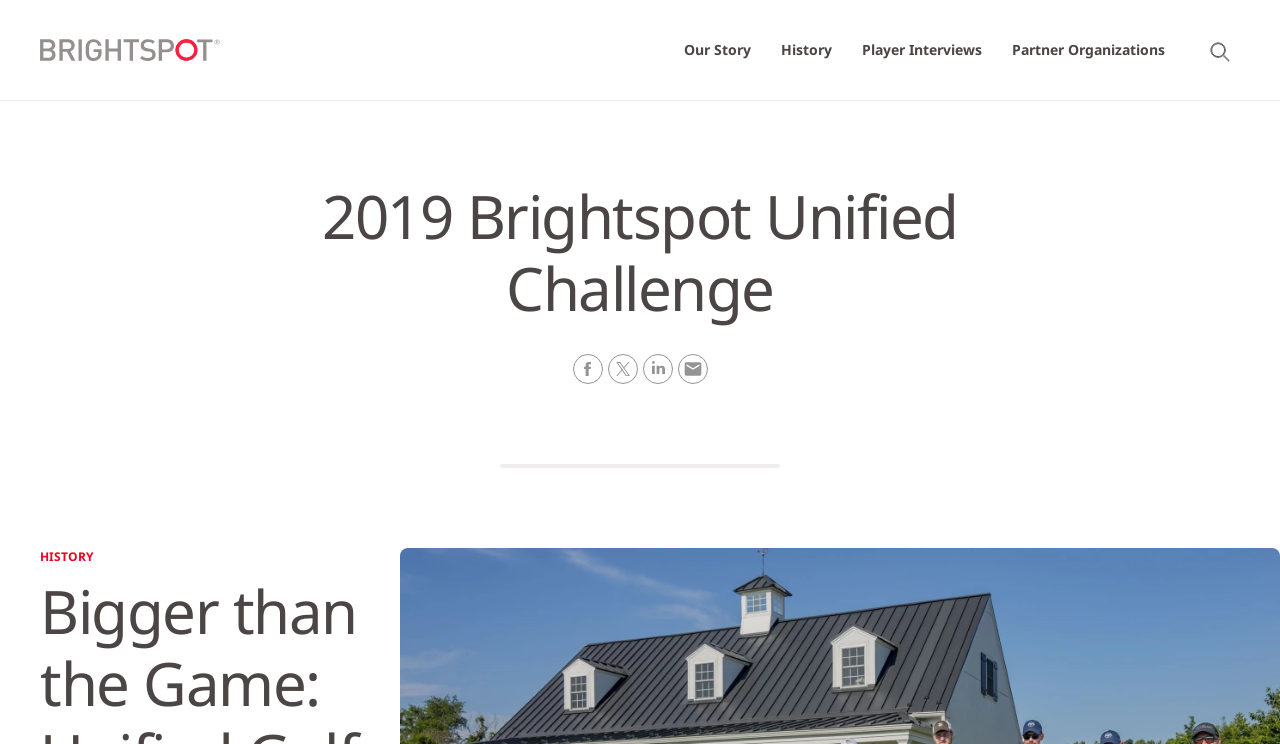Locate and extract the headline of this webpage.

2019 Brightspot Unified Challenge